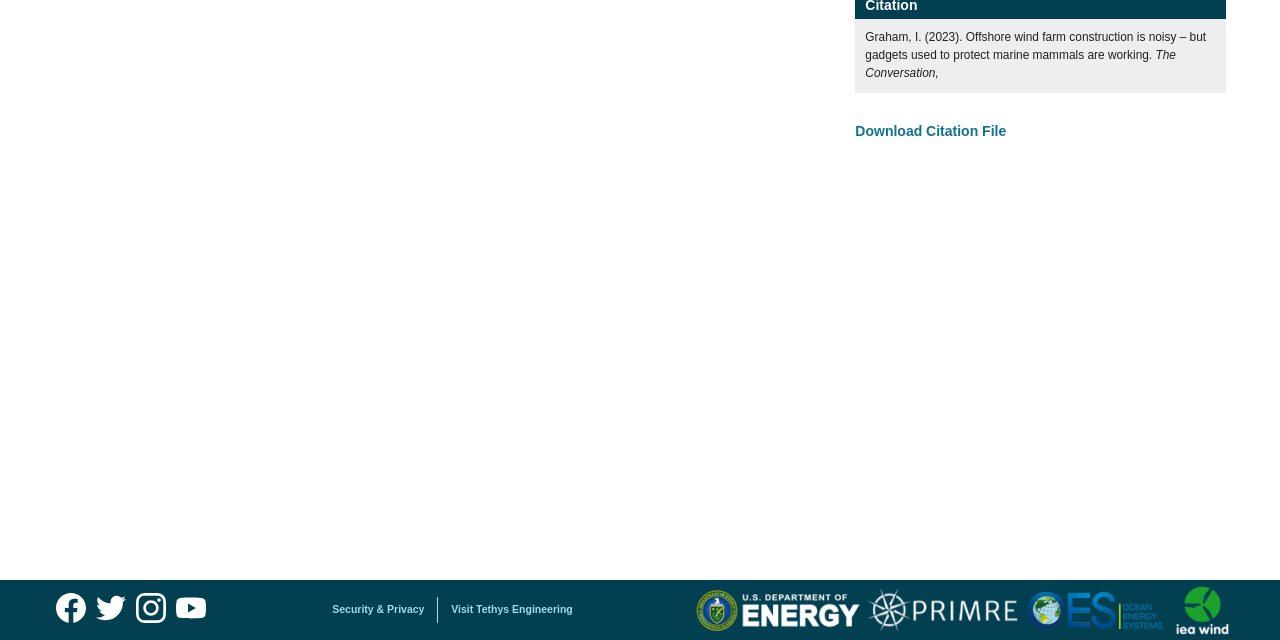Give the bounding box coordinates for this UI element: "Visit Tethys Engineering". The coordinates should be four float numbers between 0 and 1, arranged as [left, top, right, bottom].

[0.349, 0.933, 0.451, 0.973]